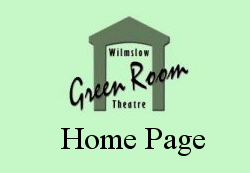What is the phrase written in bold typography?
Using the image, answer in one word or phrase.

Home Page